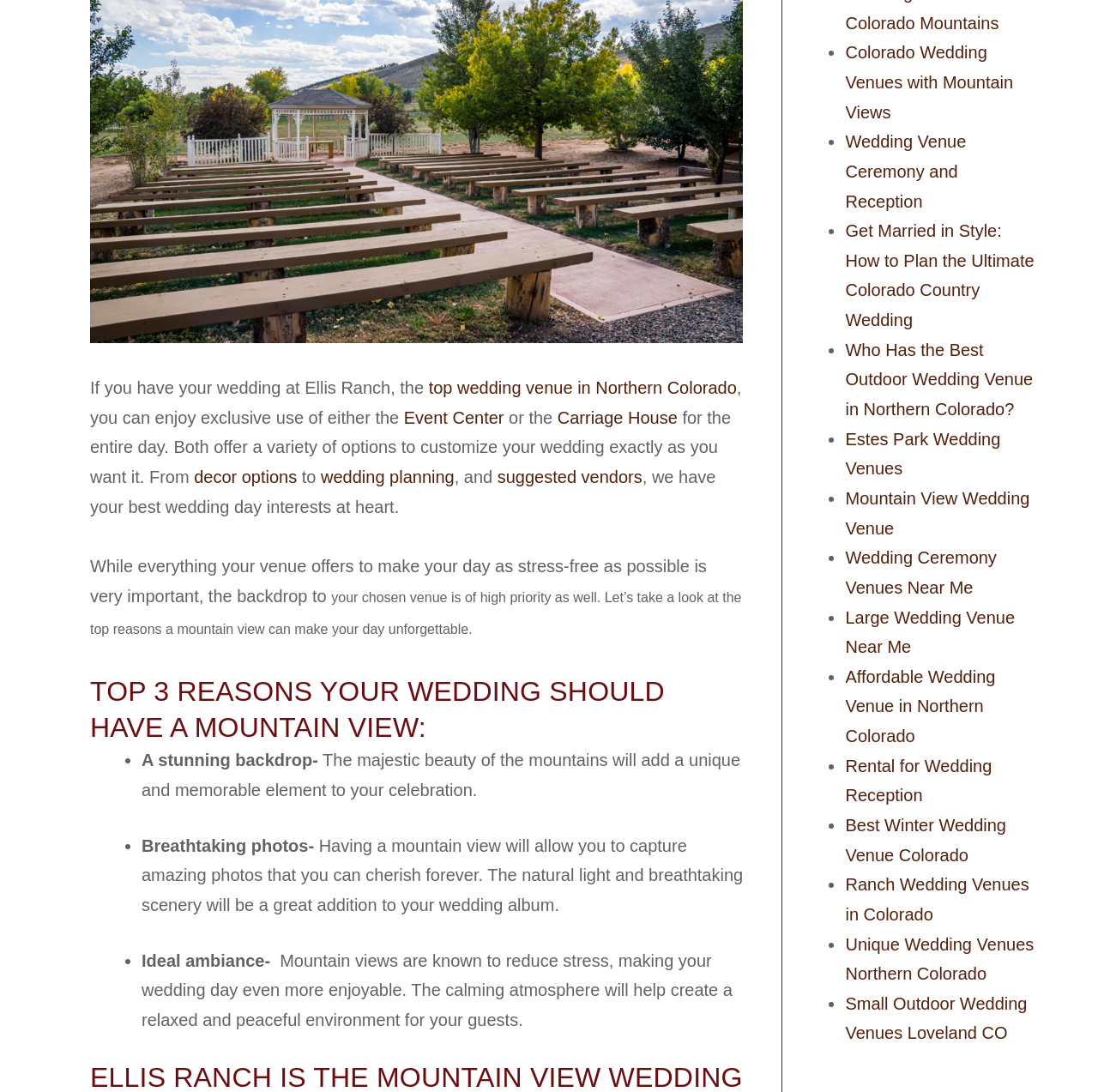From the image, can you give a detailed response to the question below:
What is the top wedding venue in Northern Colorado?

The text 'If you have your wedding at Ellis Ranch, the top wedding venue in Northern Colorado' suggests that Ellis Ranch is considered the top wedding venue in Northern Colorado.